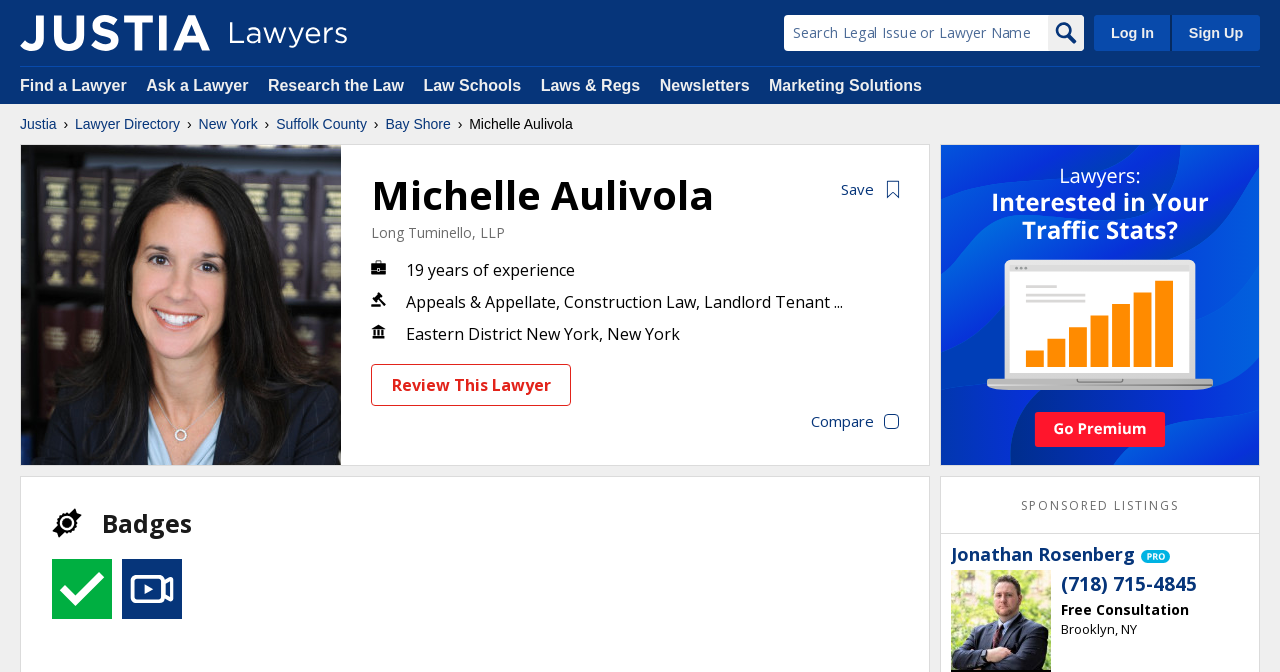Predict the bounding box of the UI element based on the description: "About". The coordinates should be four float numbers between 0 and 1, formatted as [left, top, right, bottom].

None